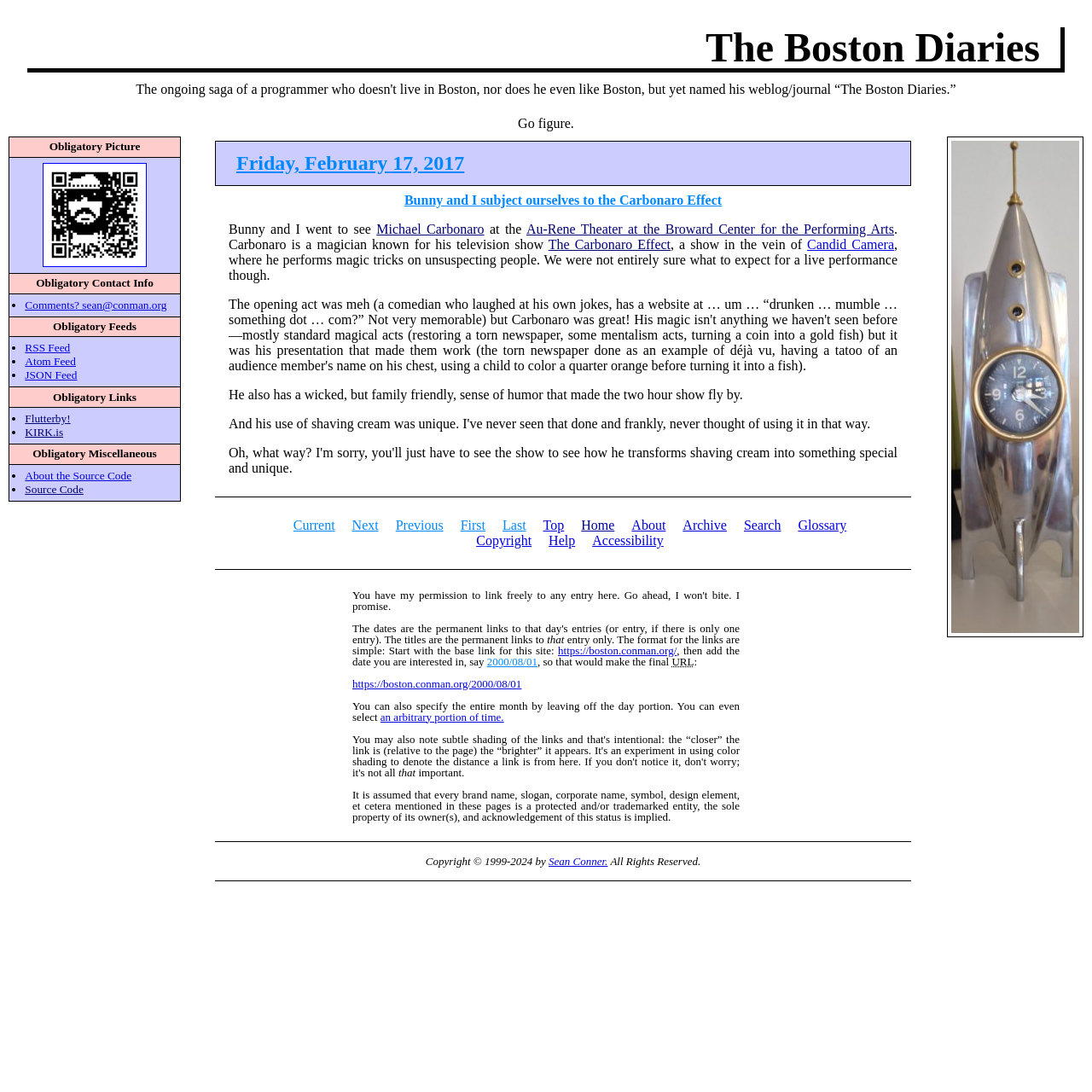Please determine the heading text of this webpage.

The Boston Diaries